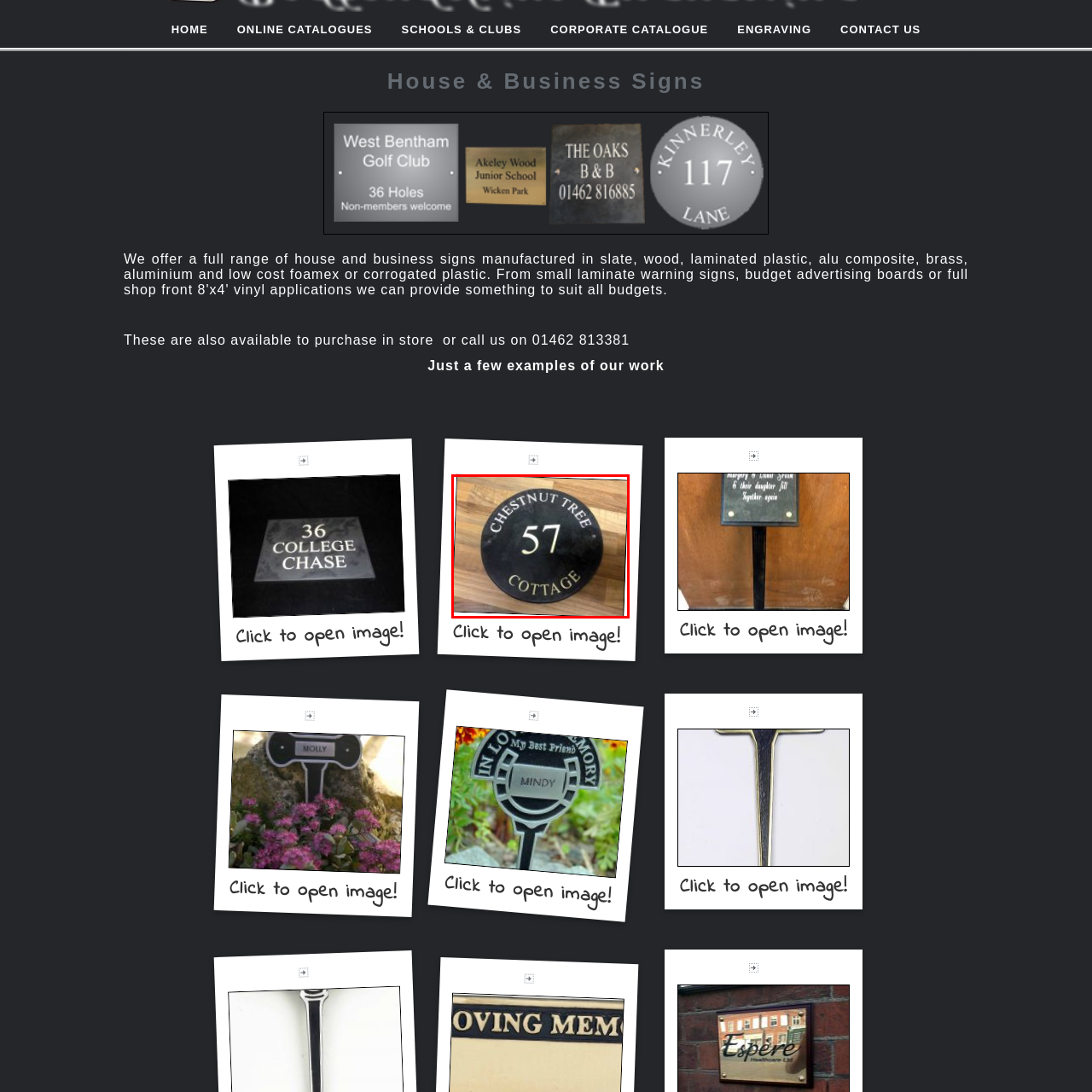What is the material of the background surface?
Take a close look at the image highlighted by the red bounding box and answer the question thoroughly based on the details you see.

The background surface appears to be made of wood, which suggests a welcoming and rustic charm, suitable for a cozy cottage setting, and provides a natural contrast to the sleek and modern design of the sign.